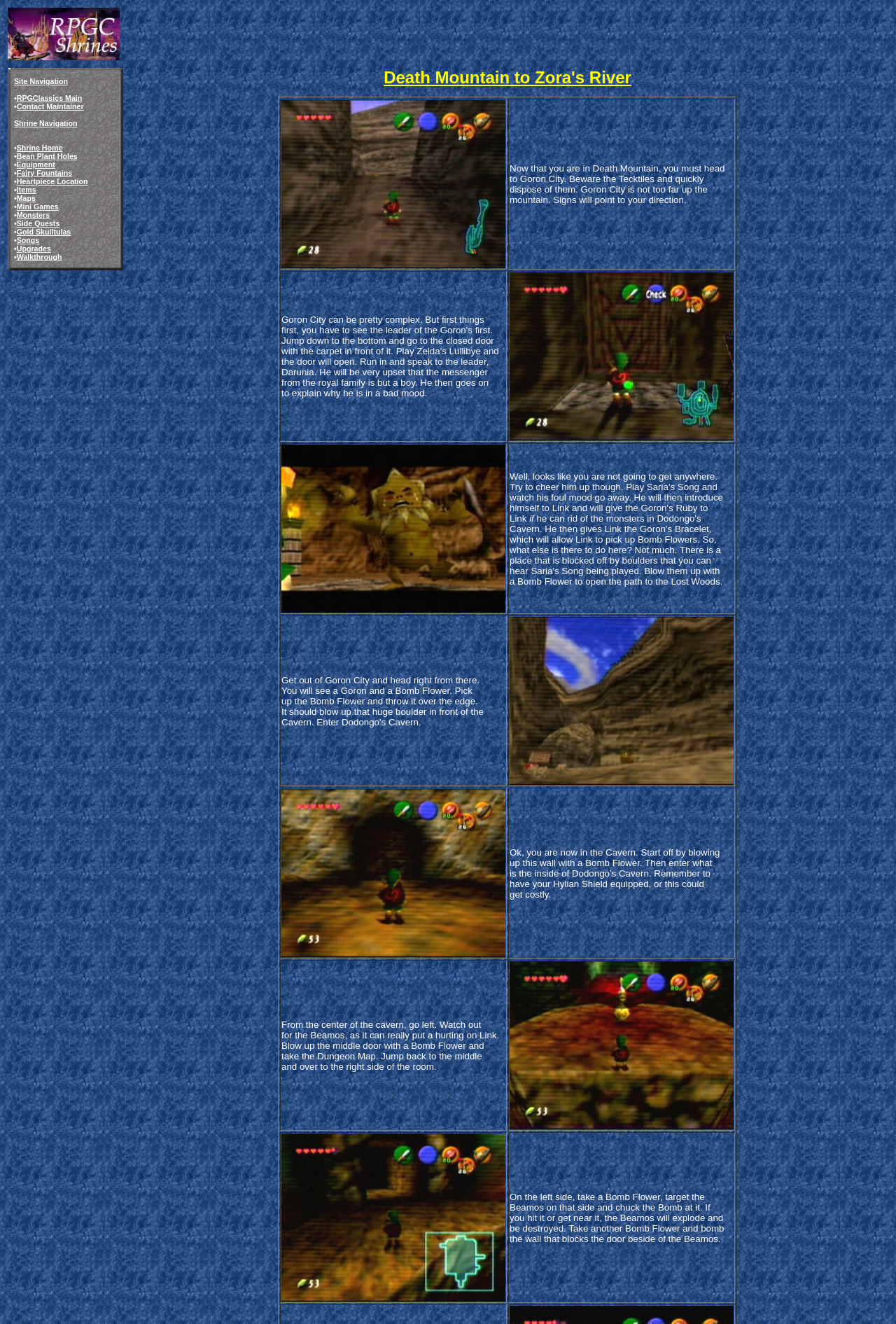Find the bounding box coordinates of the clickable element required to execute the following instruction: "Click the link to RPGClassics Main". Provide the coordinates as four float numbers between 0 and 1, i.e., [left, top, right, bottom].

[0.019, 0.071, 0.092, 0.077]